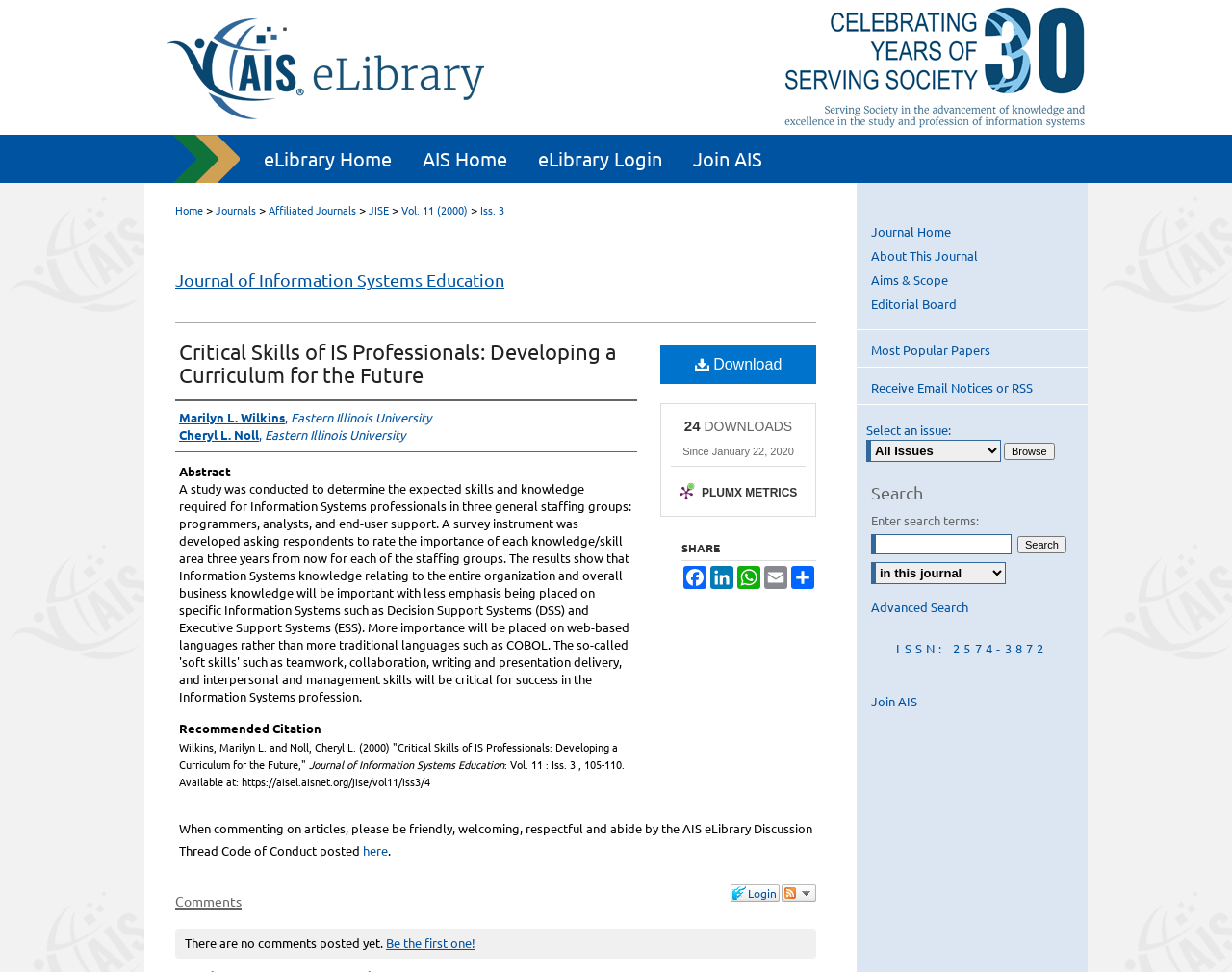What is the title of the journal?
Refer to the image and give a detailed response to the question.

I found the title of the journal by looking at the heading element with the text 'Journal of Information Systems Education' which is located at the top of the page.